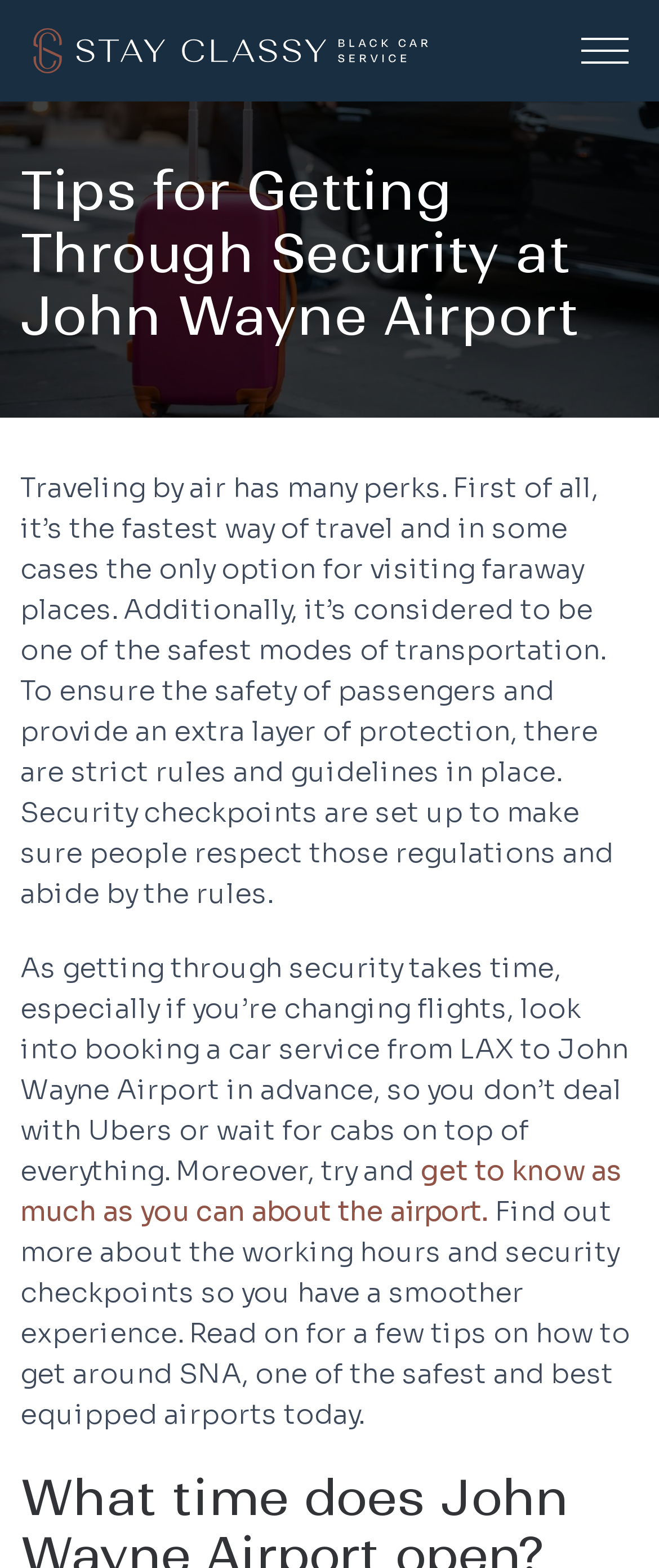Respond concisely with one word or phrase to the following query:
What is the purpose of security checkpoints?

Ensure safety